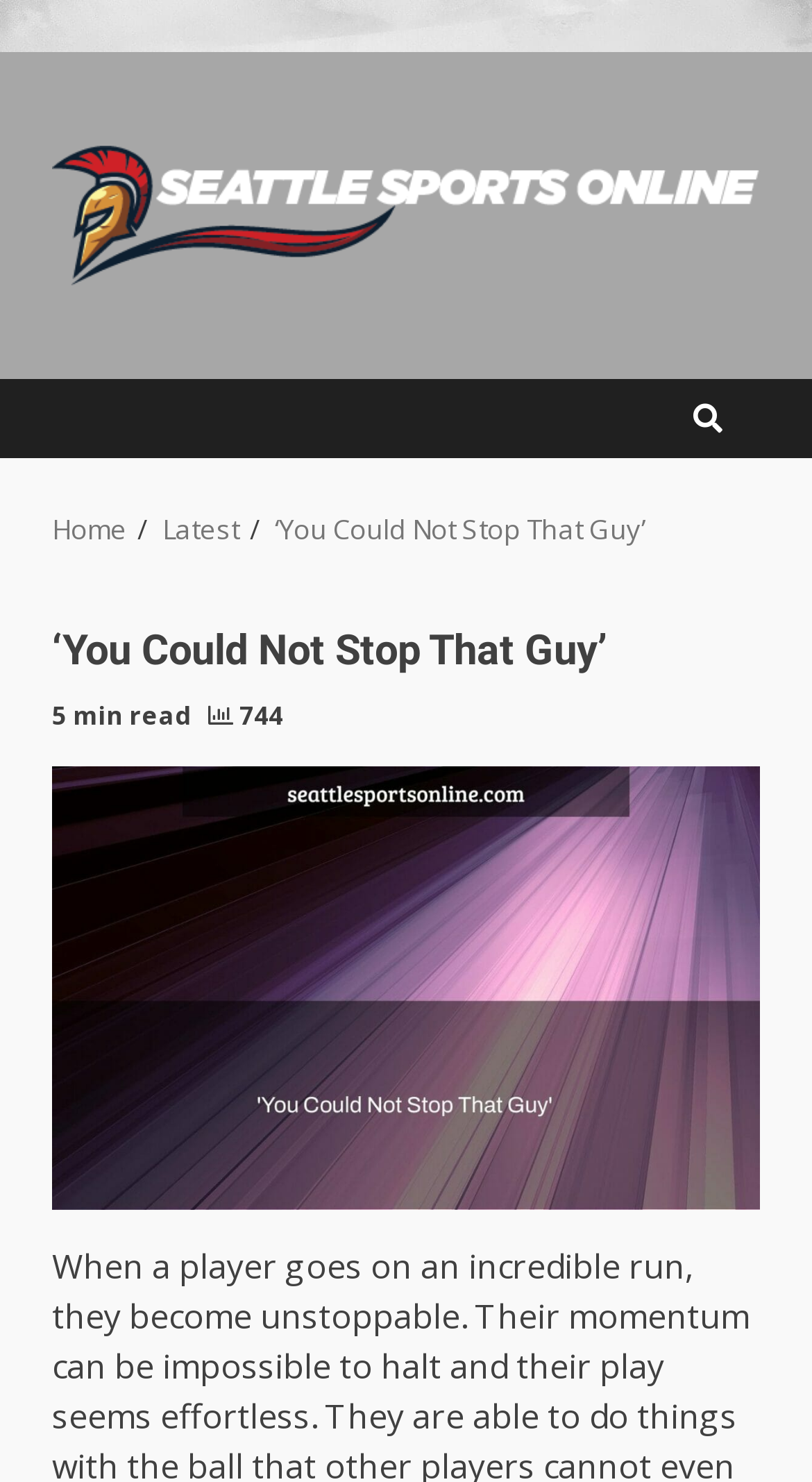How many likes does the article have?
Observe the image and answer the question with a one-word or short phrase response.

744